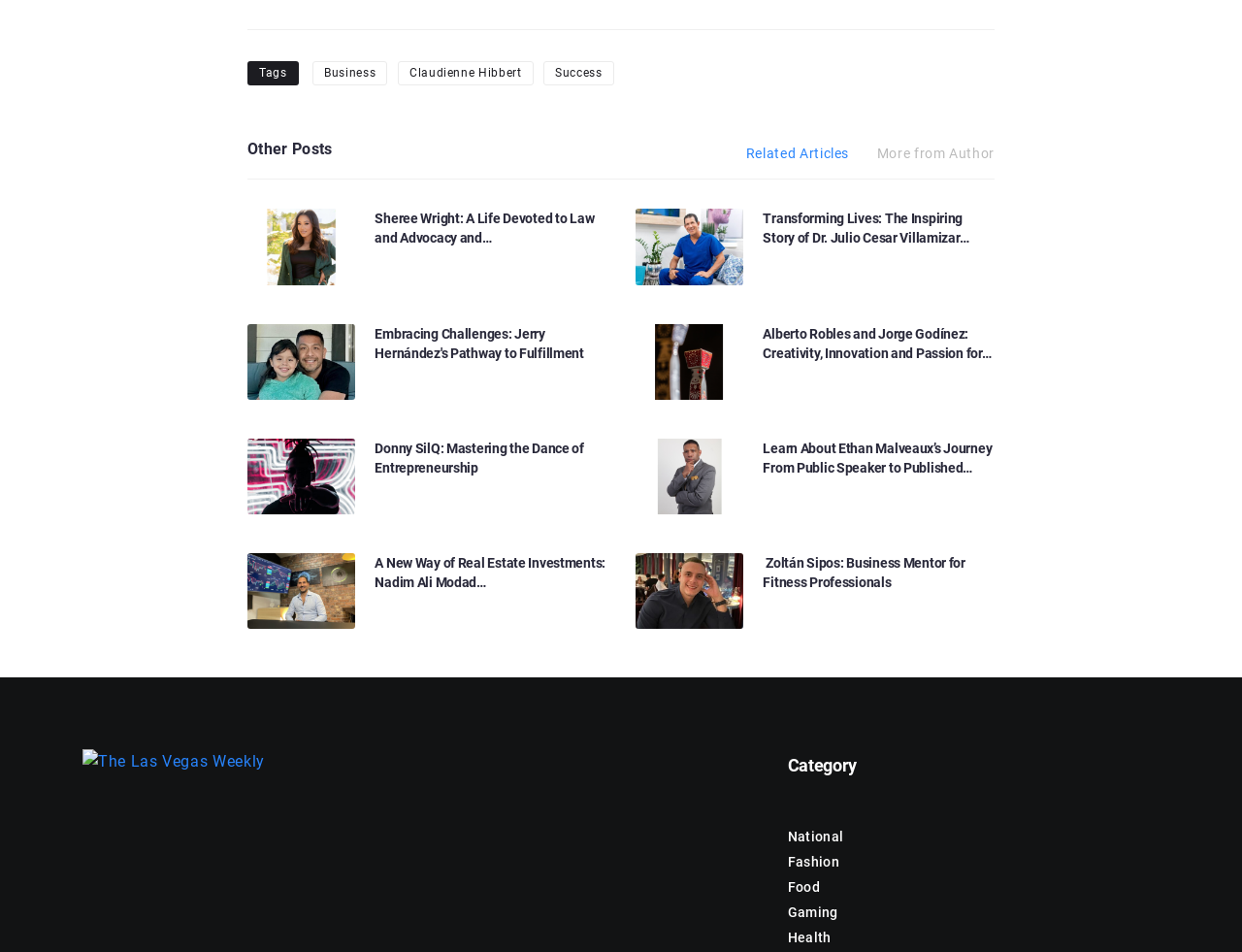How many articles are listed on this webpage?
Kindly answer the question with as much detail as you can.

By analyzing the webpage structure, I can see that there are 8 articles listed, each with a figure, header, and link. The articles are arranged in two columns, with 4 articles in each column.